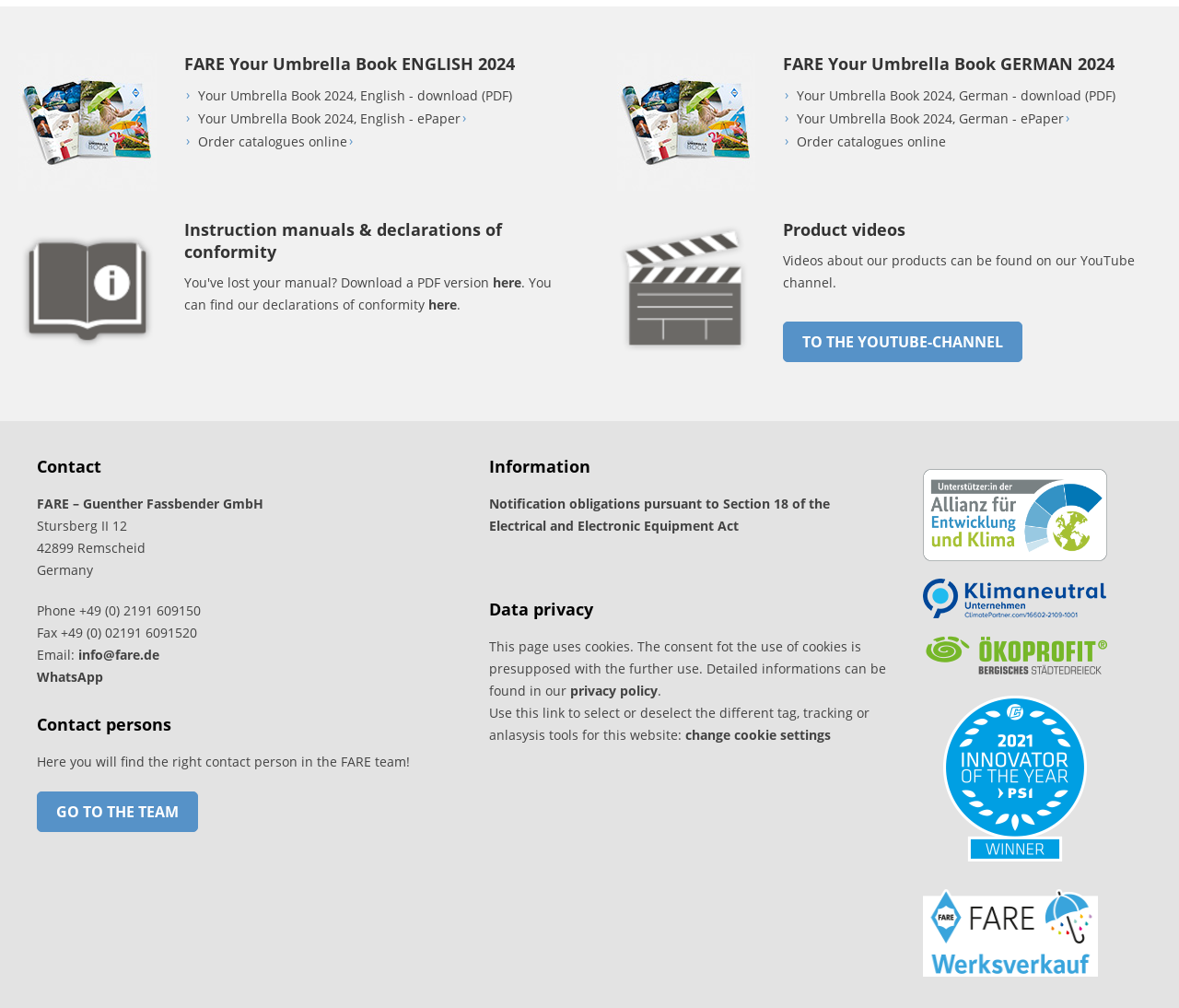Identify the bounding box coordinates for the element you need to click to achieve the following task: "view the declarations of conformity". Provide the bounding box coordinates as four float numbers between 0 and 1, in the form [left, top, right, bottom].

[0.418, 0.271, 0.442, 0.289]